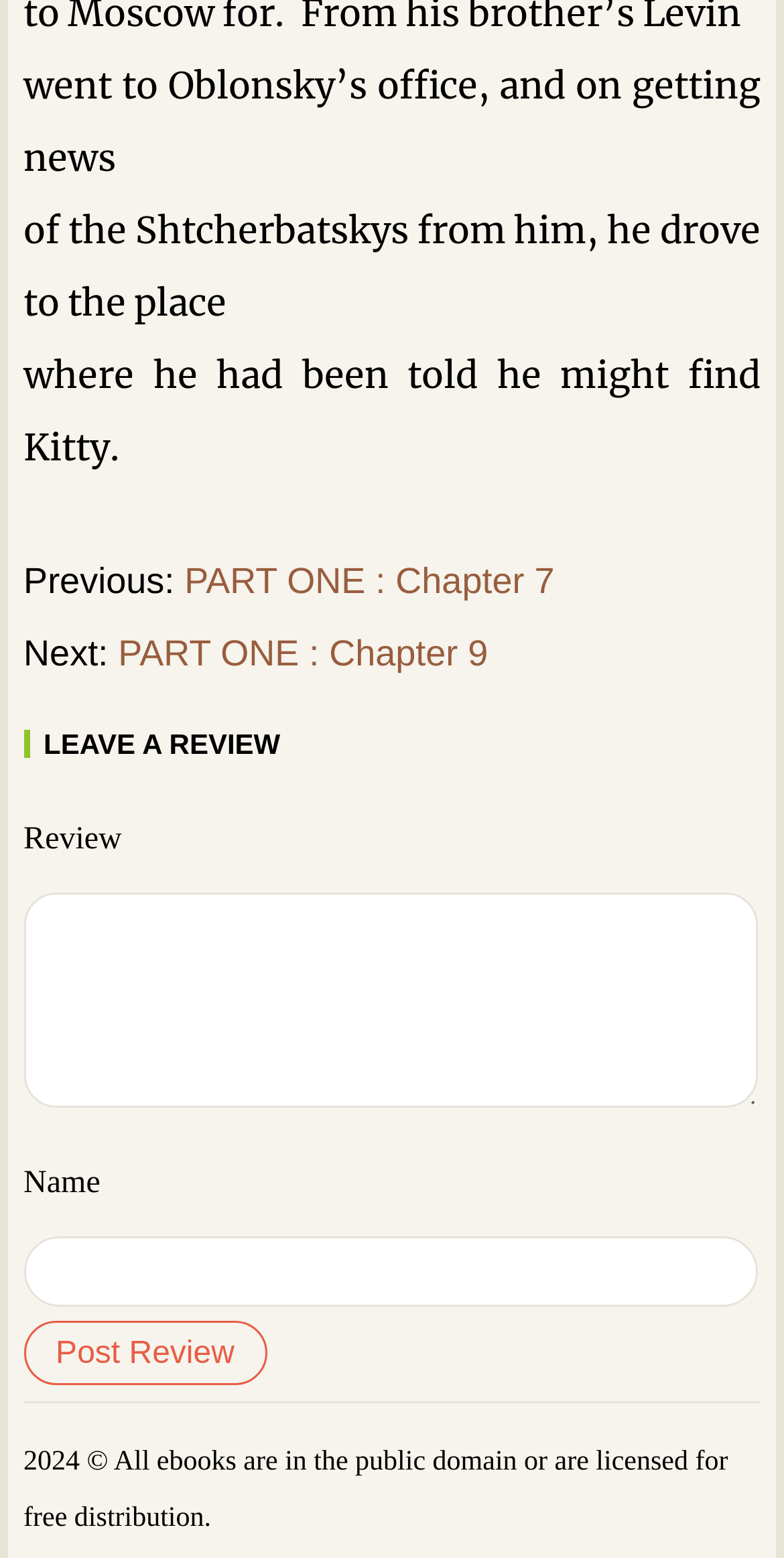Ascertain the bounding box coordinates for the UI element detailed here: "PART ONE : Chapter 9". The coordinates should be provided as [left, top, right, bottom] with each value being a float between 0 and 1.

[0.151, 0.406, 0.623, 0.432]